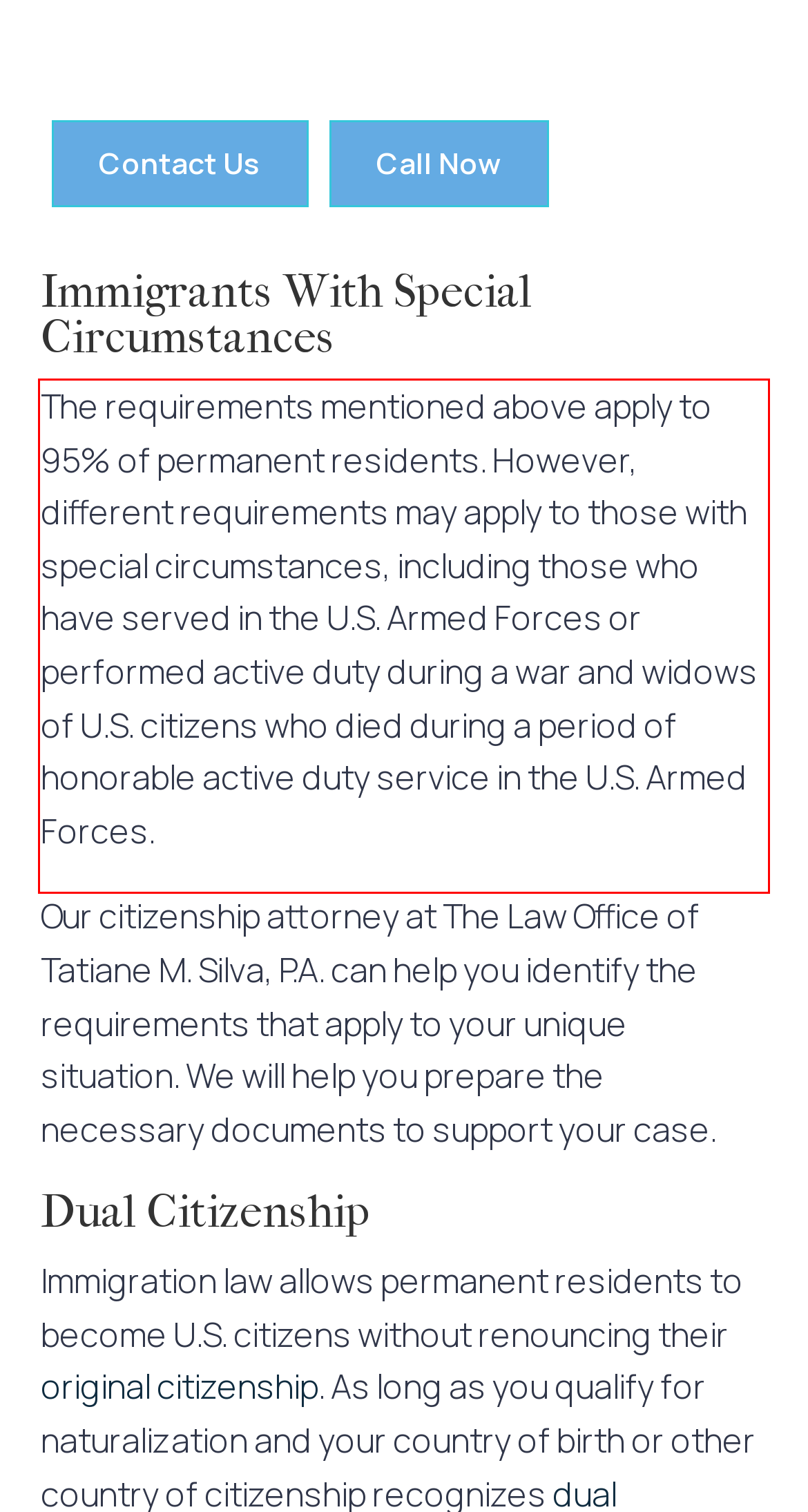Perform OCR on the text inside the red-bordered box in the provided screenshot and output the content.

The requirements mentioned above apply to 95% of permanent residents. However, different requirements may apply to those with special circumstances, including those who have served in the U.S. Armed Forces or performed active duty during a war and widows of U.S. citizens who died during a period of honorable active duty service in the U.S. Armed Forces.